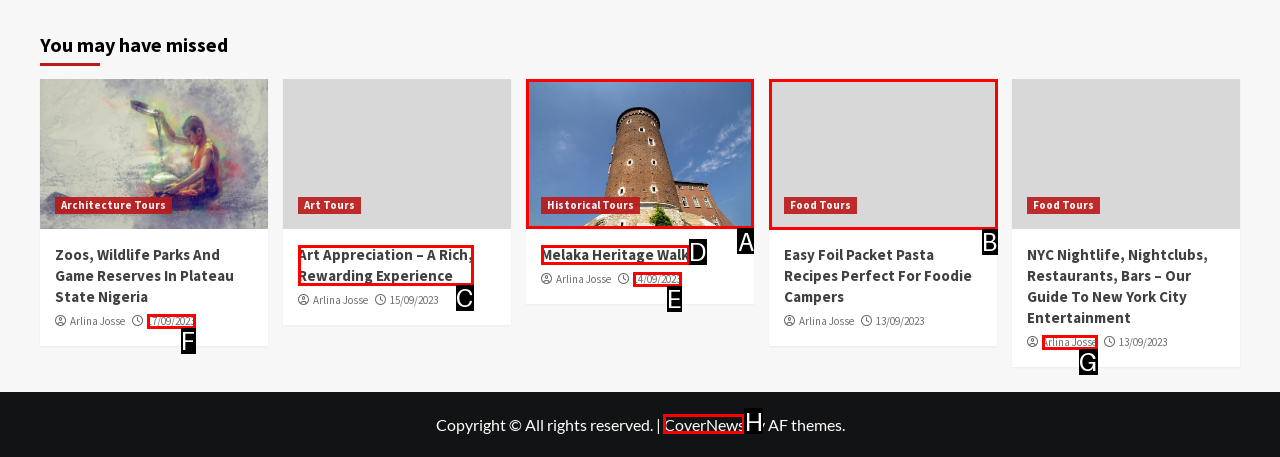Select the proper HTML element to perform the given task: Read Melaka Heritage Walk Answer with the corresponding letter from the provided choices.

A